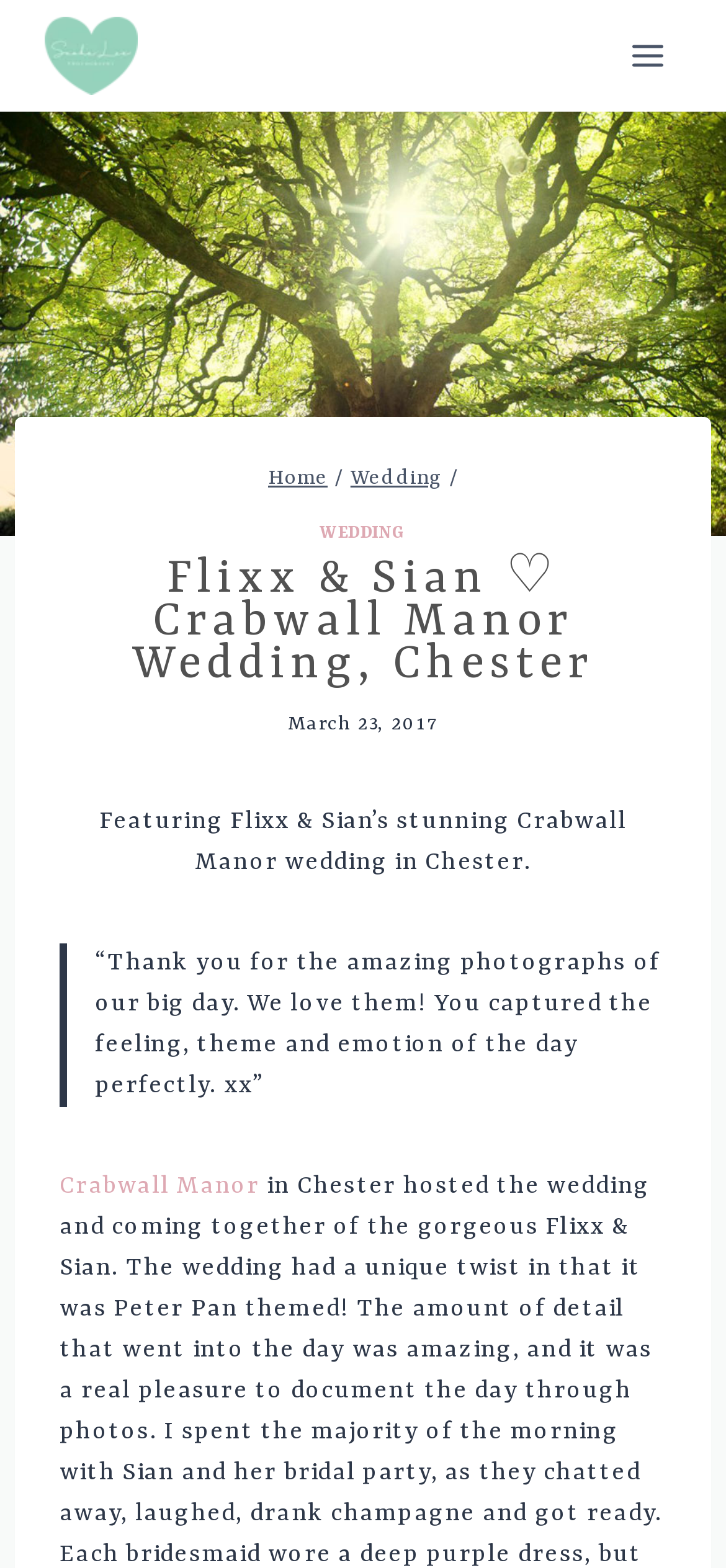What is the location of the wedding?
Provide a detailed and extensive answer to the question.

I found the answer by looking at the text content of the heading element with the text 'Flixx & Sian Crabwall Manor Wedding, Chester' located at the top of the page, which is likely to be the location of the wedding.